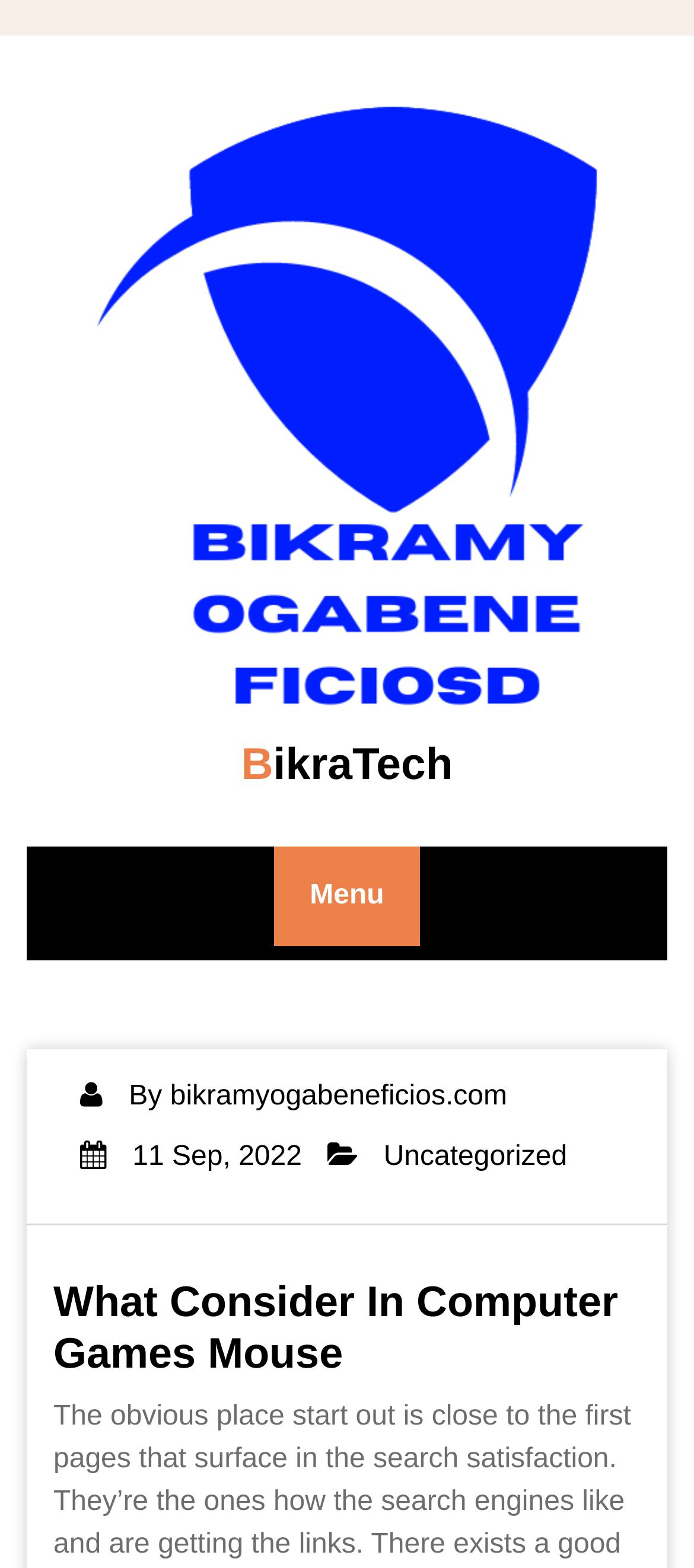Can you find the bounding box coordinates for the UI element given this description: "Menu"? Provide the coordinates as four float numbers between 0 and 1: [left, top, right, bottom].

[0.395, 0.54, 0.605, 0.603]